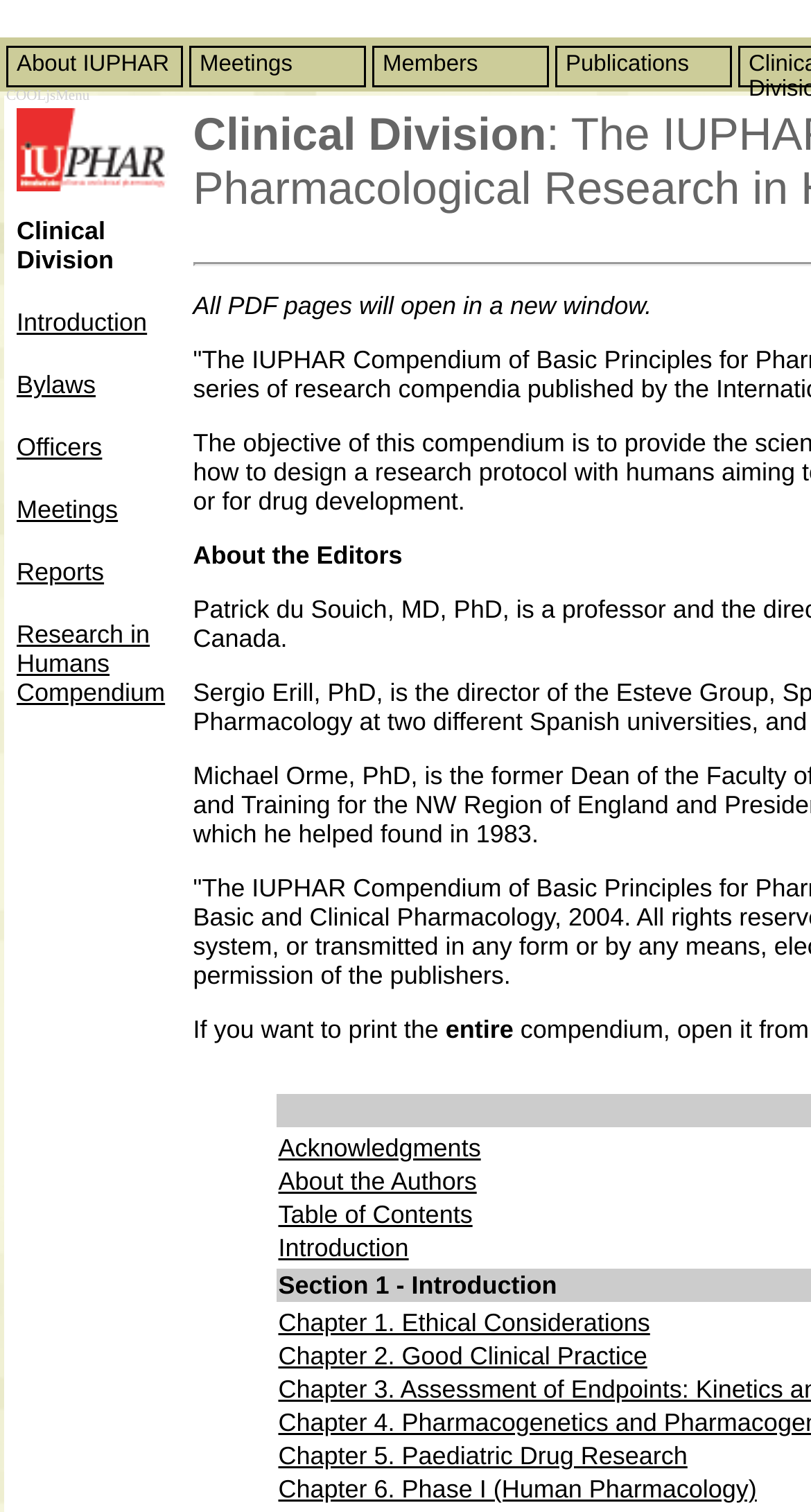What is the second menu item?
Look at the image and construct a detailed response to the question.

I looked at the StaticText elements with bounding box coordinates that indicate they are horizontally aligned and have similar y-coordinates. The second element in this sequence is 'Meetings'.